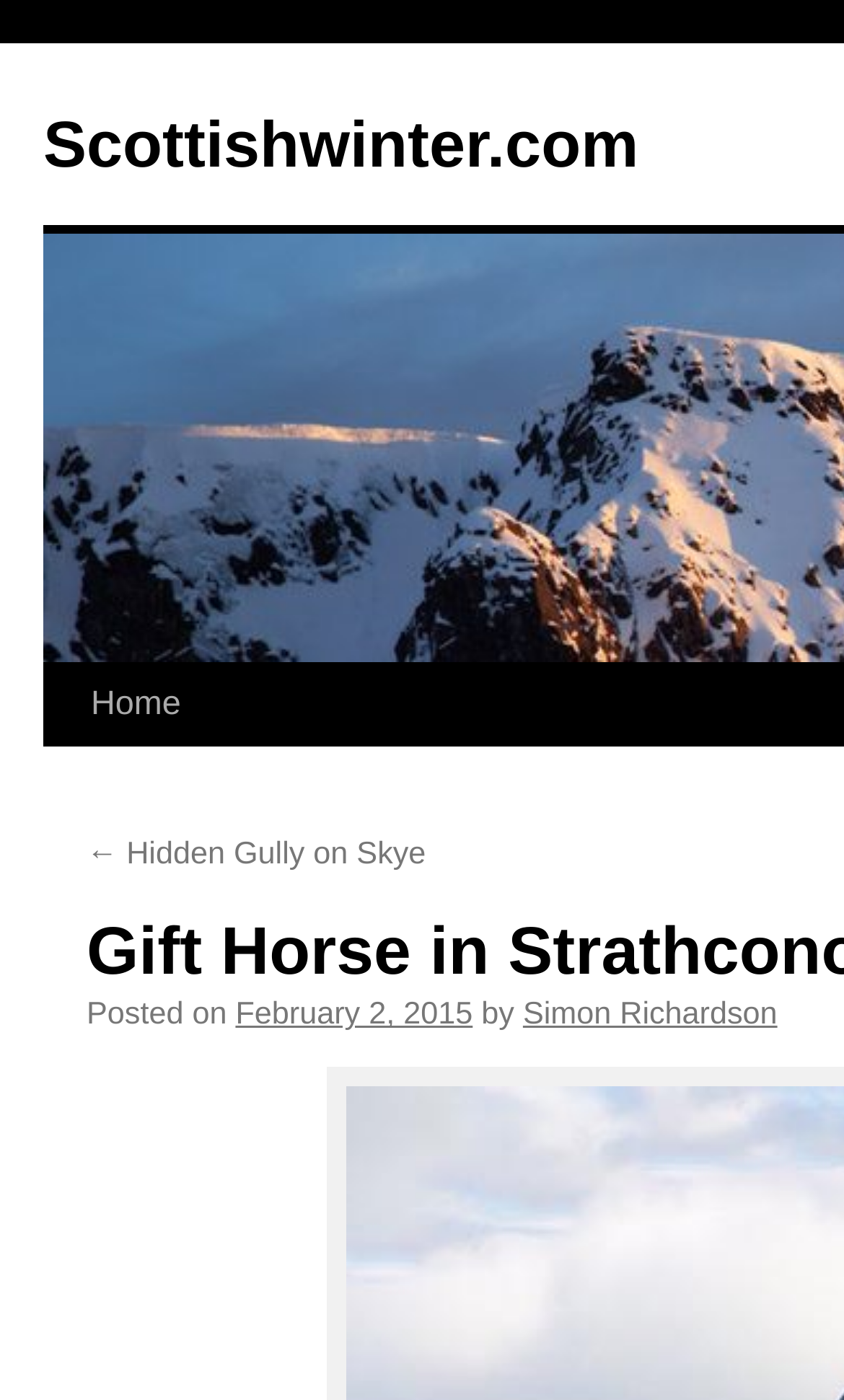What is the name of the author of this article?
Examine the image closely and answer the question with as much detail as possible.

I found the author's name by looking at the text 'by' which is followed by a link 'Simon Richardson', indicating that Simon Richardson is the author of the article.